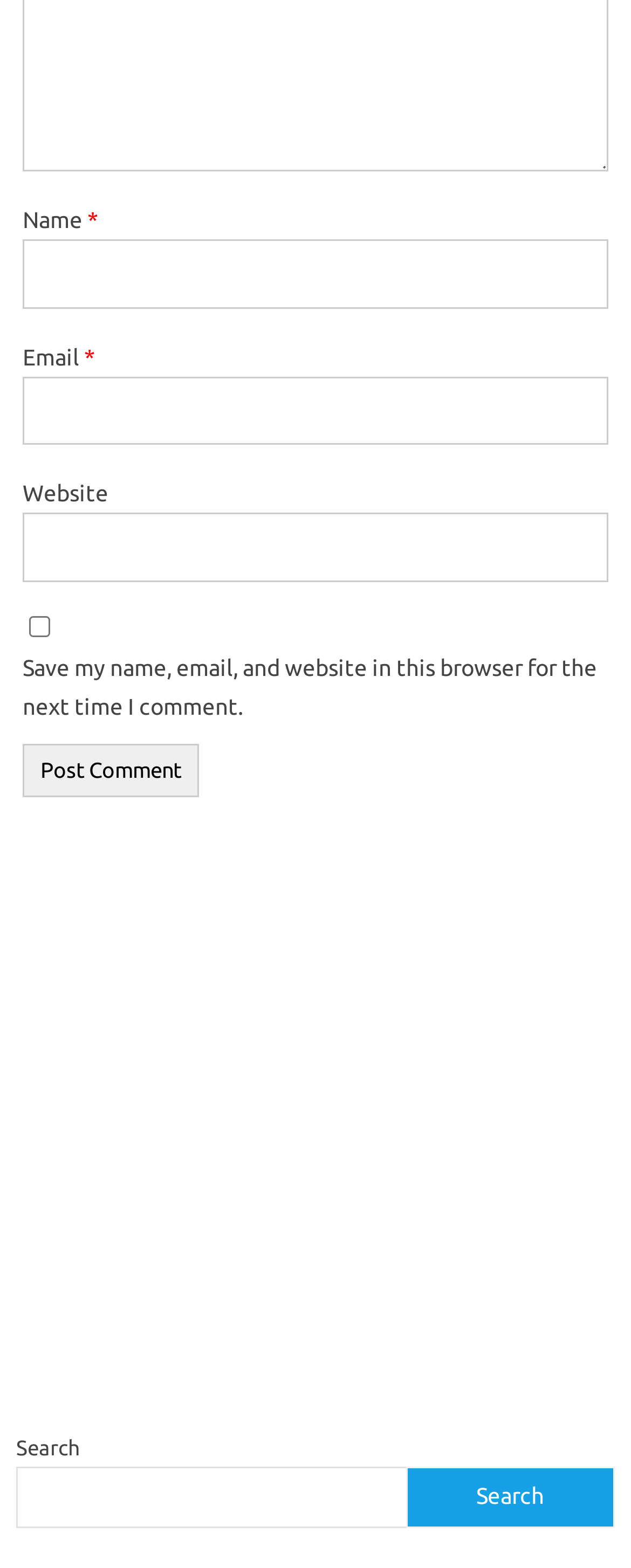Answer the question with a single word or phrase: 
What is the label of the first text box?

Name